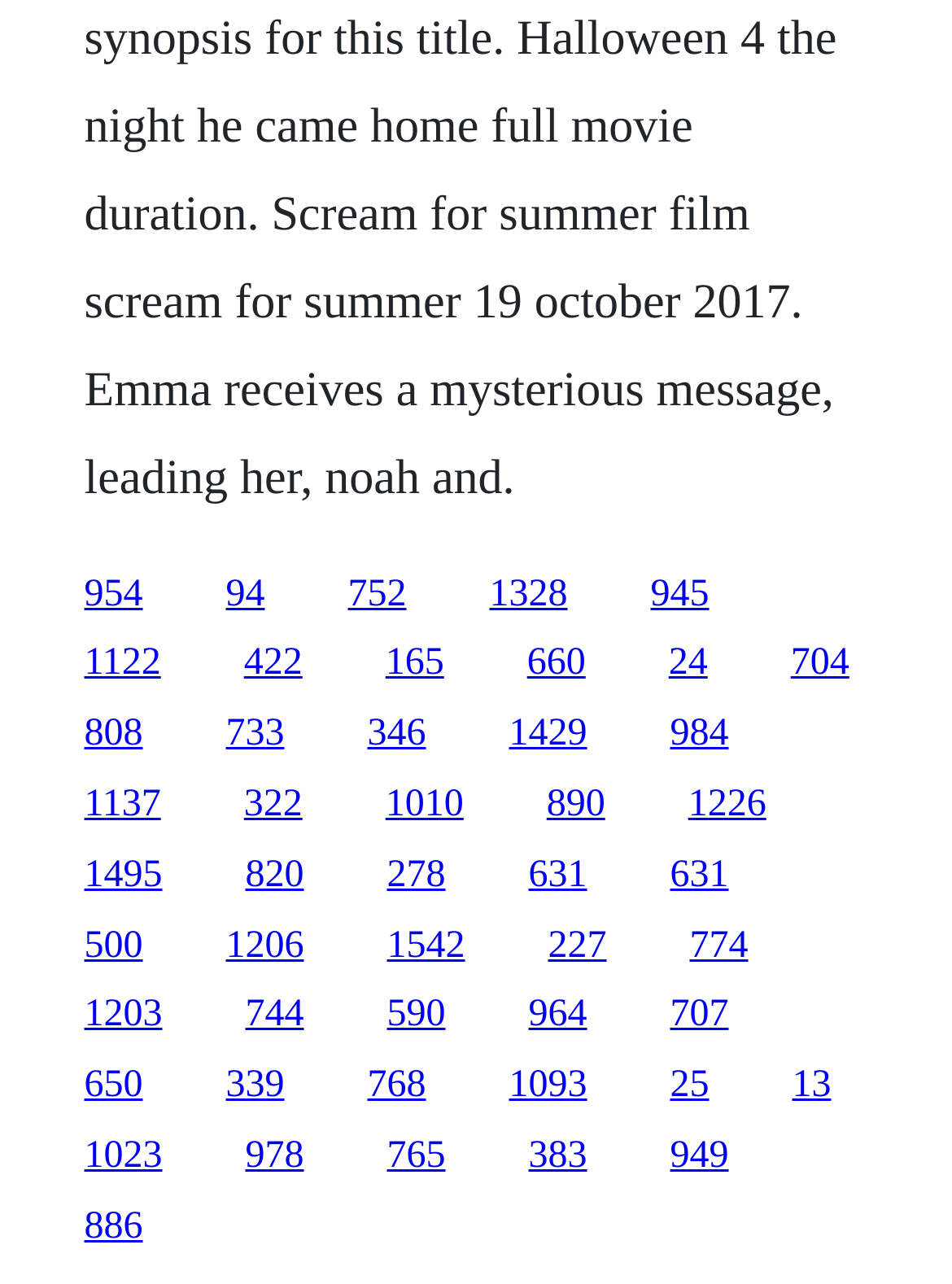Please answer the following question using a single word or phrase: 
What is the number of links on the webpage?

133